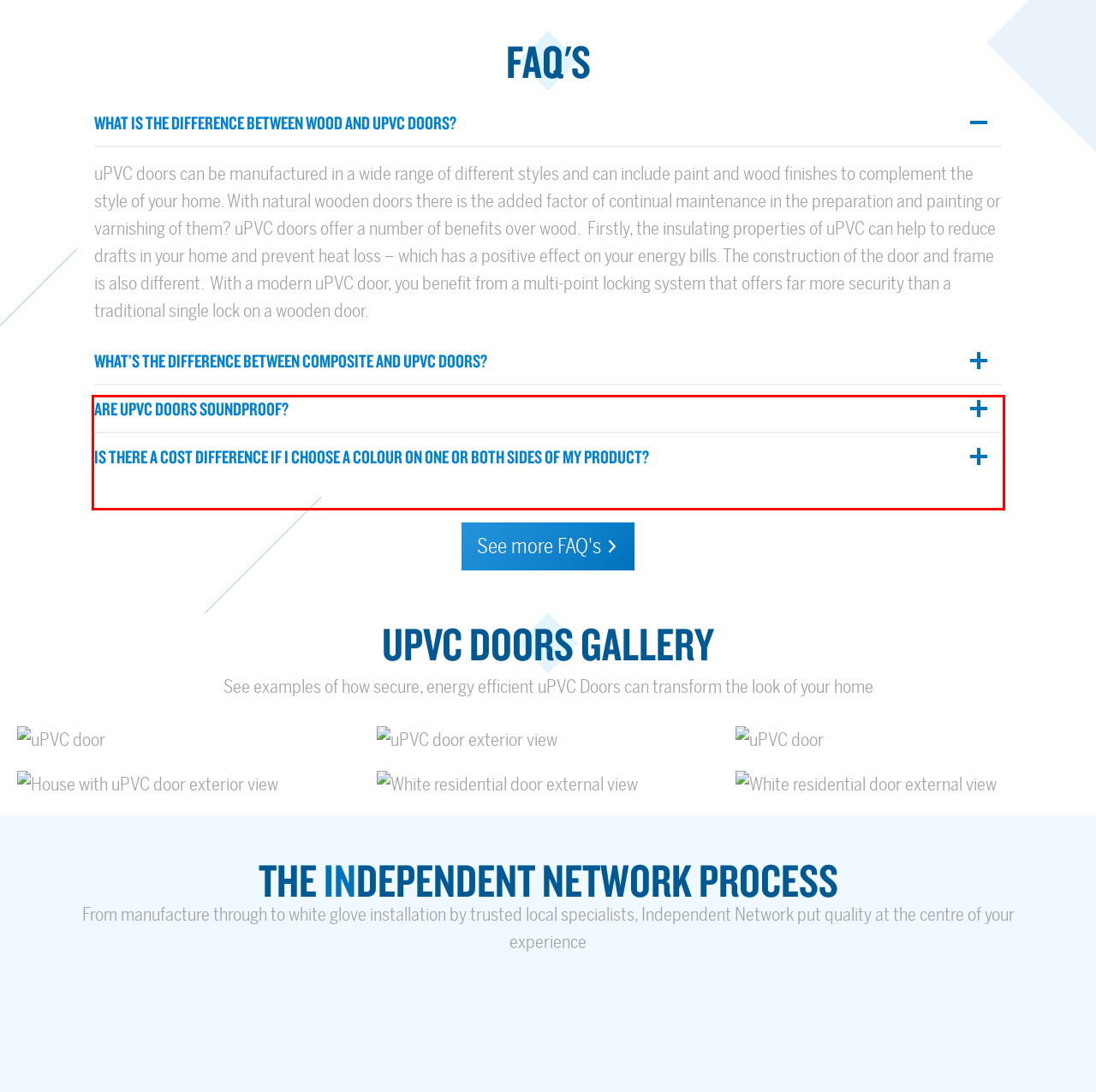You are provided with a webpage screenshot that includes a red rectangle bounding box. Extract the text content from within the bounding box using OCR.

uPVC doors are made out of a single material whereas composite doors are made from a number of materials which are pressed and glued together. uPVC doors are a popular choice in homes across the country because they provide a good balance between security, insulation, and cost. Composite doors are significantly more expensive than uPVC doors, which is why uPVC remains the most popular choice of door.